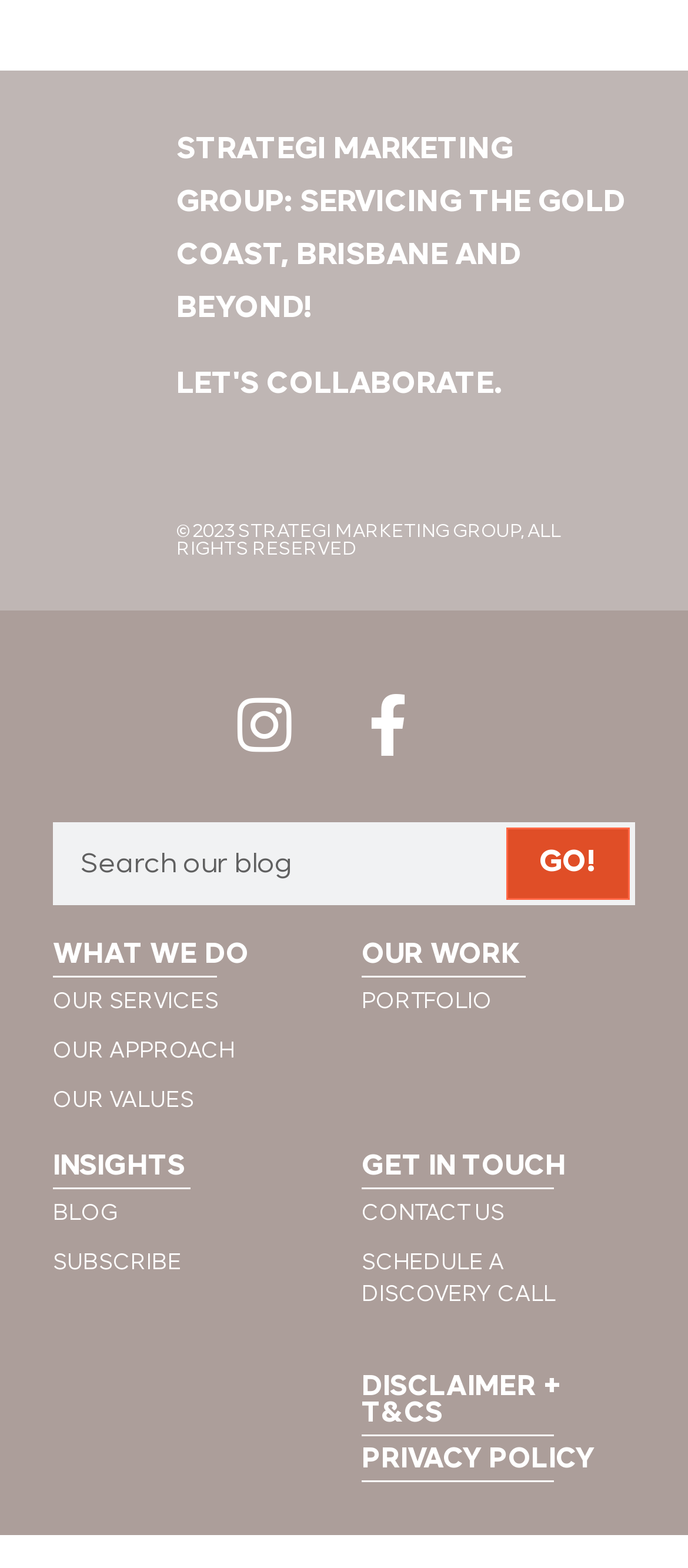Please find the bounding box for the UI component described as follows: "alt="Strategi Logo FOOTER"".

[0.077, 0.092, 0.154, 0.342]